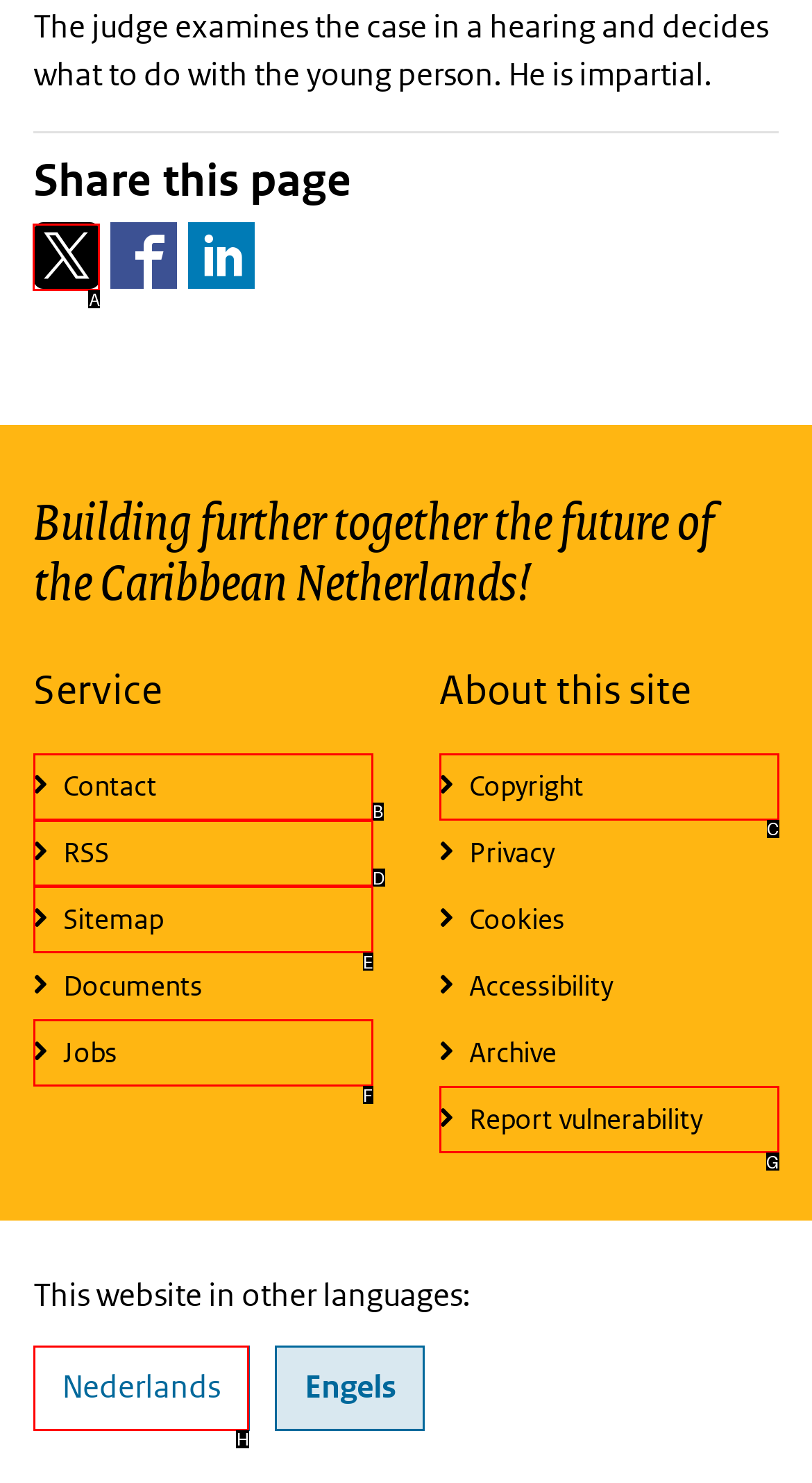Which HTML element should be clicked to complete the task: Share this page on Twitter? Answer with the letter of the corresponding option.

A